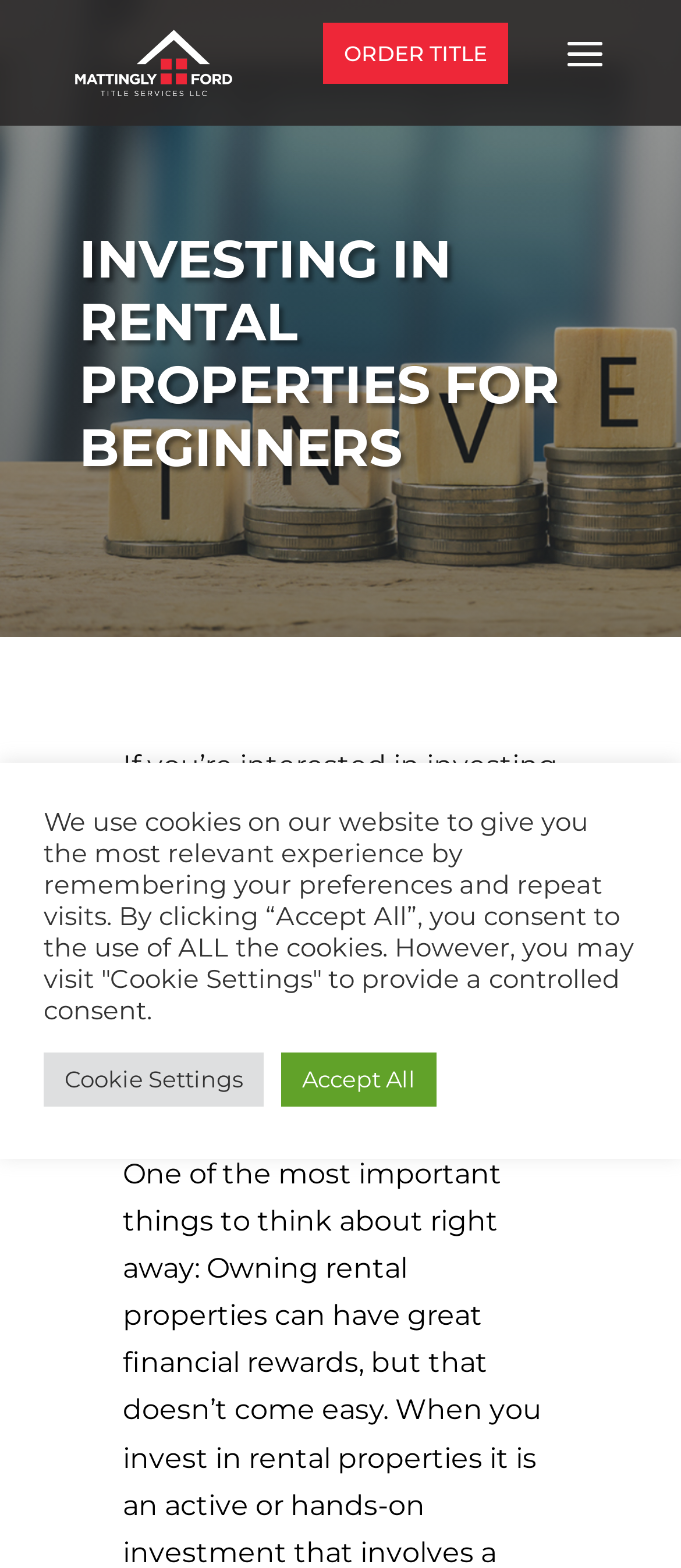What is the principal heading displayed on the webpage?

INVESTING IN RENTAL PROPERTIES FOR BEGINNERS